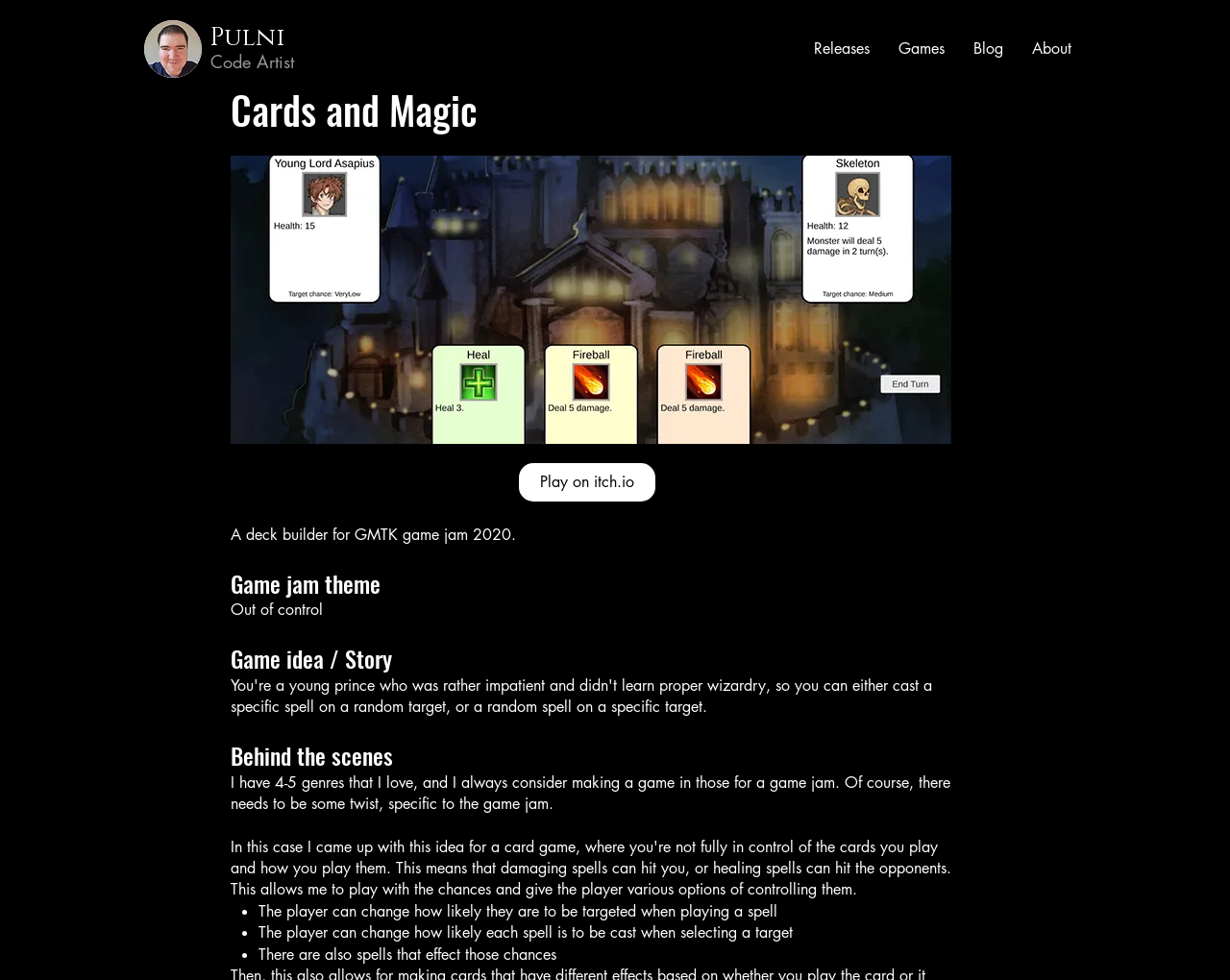Please reply to the following question with a single word or a short phrase:
What is the theme of the game jam?

Out of control